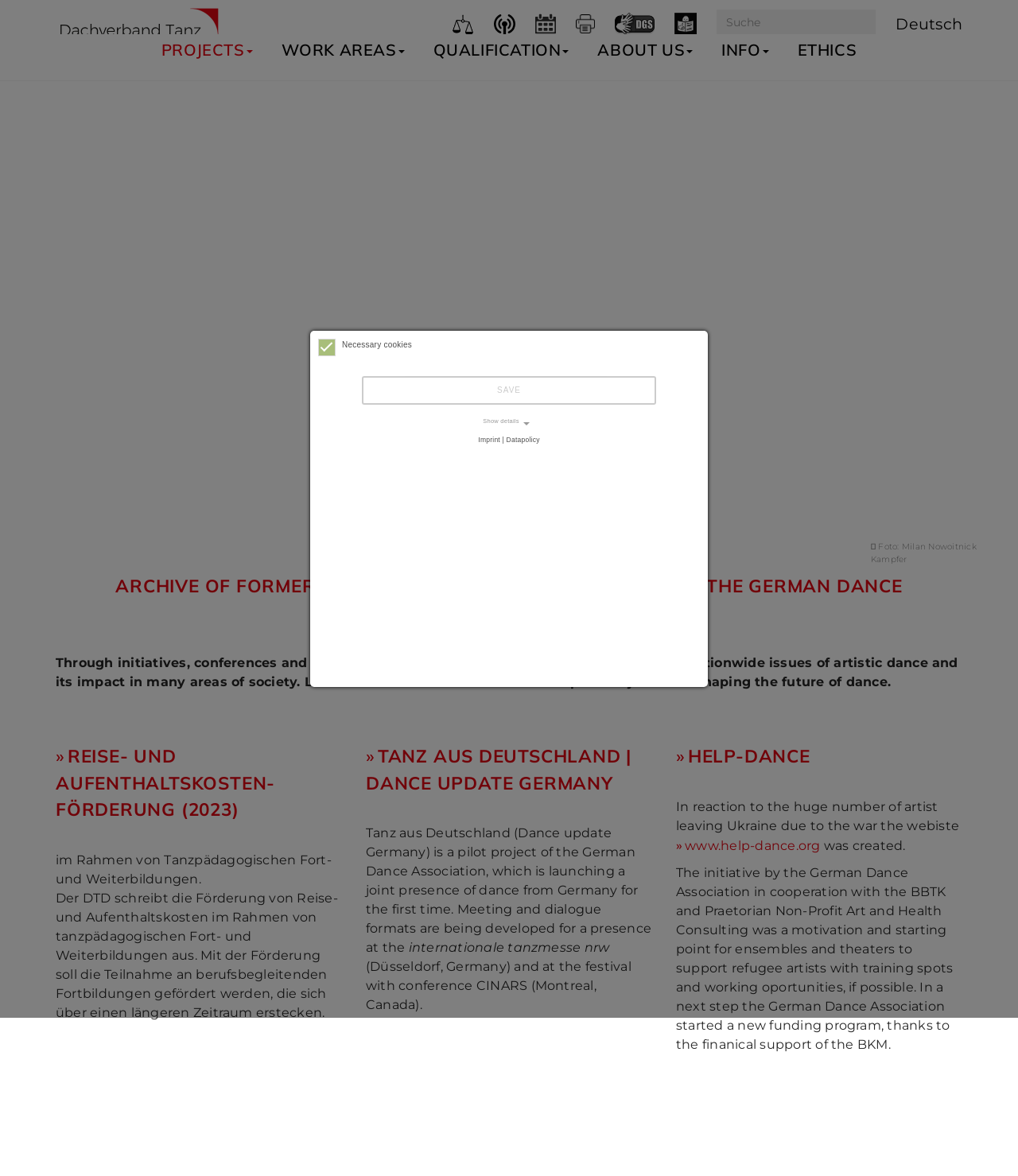Kindly determine the bounding box coordinates for the clickable area to achieve the given instruction: "Click the 'ETHICS' link".

[0.769, 0.074, 0.856, 0.101]